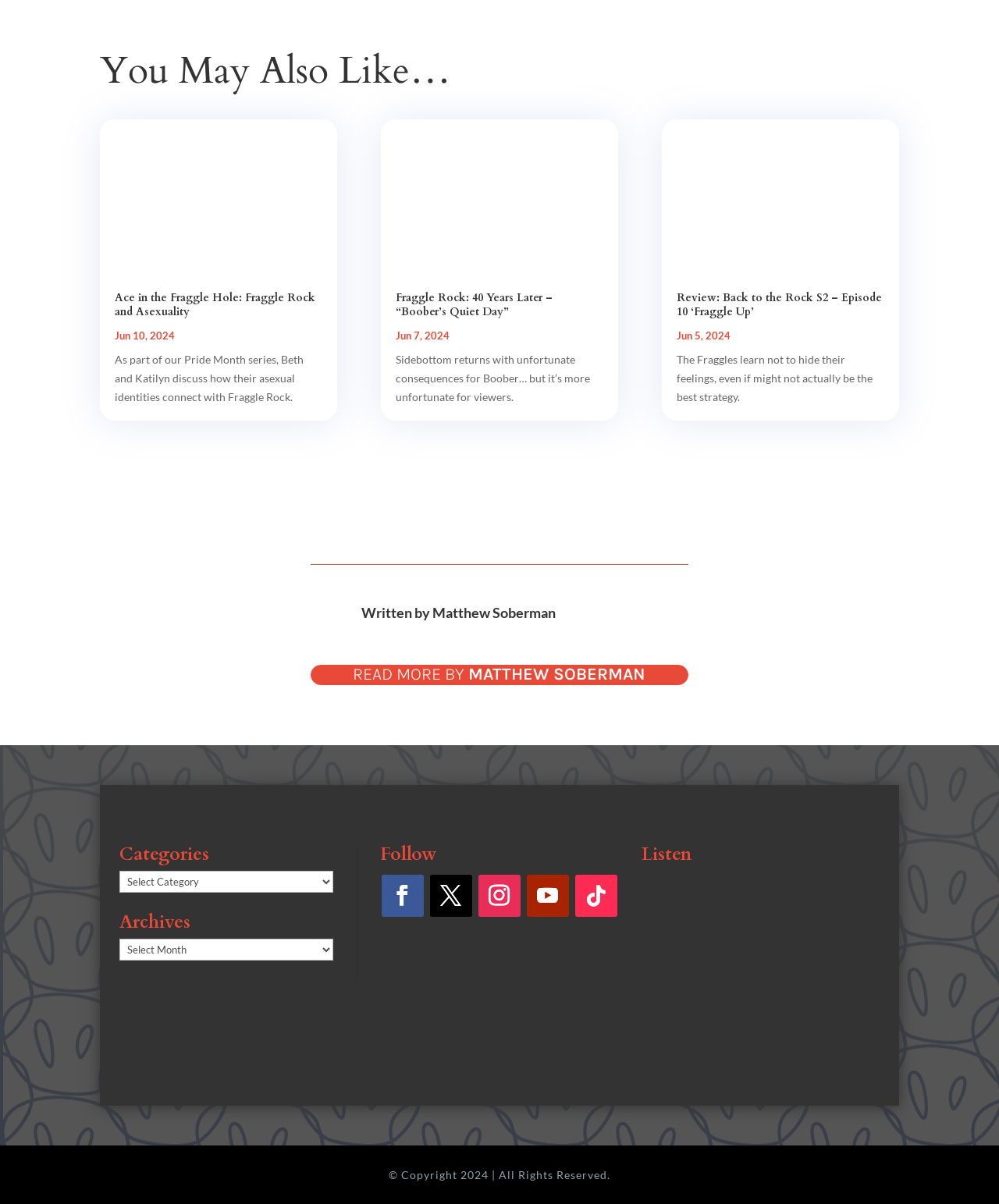Select the bounding box coordinates of the element I need to click to carry out the following instruction: "Select a category from the dropdown menu".

[0.12, 0.723, 0.334, 0.741]